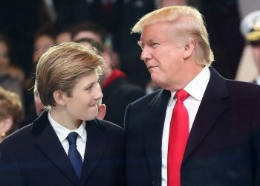What is the attire of Barron Trump?
Examine the image and give a concise answer in one word or a short phrase.

Dark suit and tie